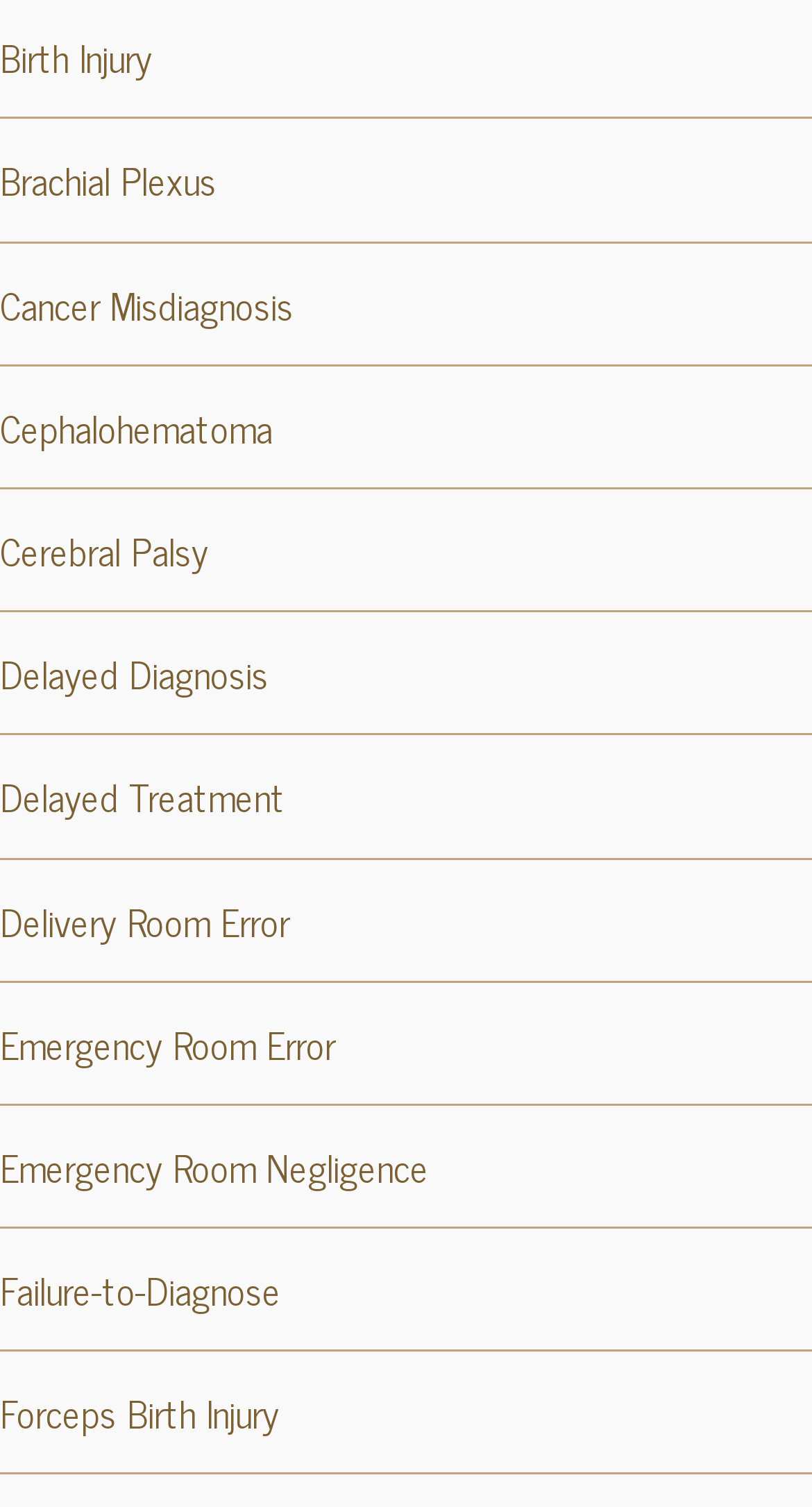Can you specify the bounding box coordinates for the region that should be clicked to fulfill this instruction: "View Beorn's character details".

None